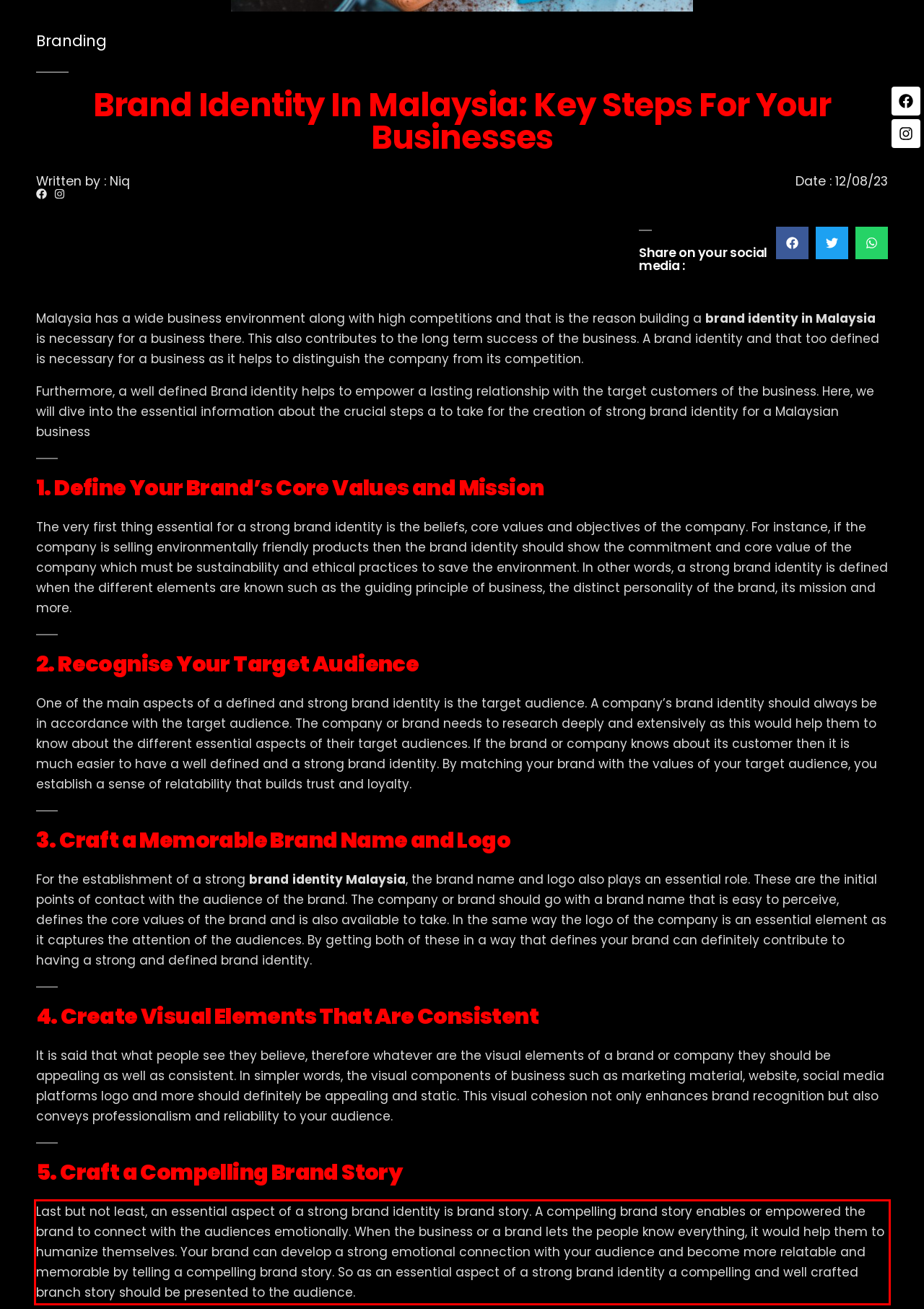There is a screenshot of a webpage with a red bounding box around a UI element. Please use OCR to extract the text within the red bounding box.

Last but not least, an essential aspect of a strong brand identity is brand story. A compelling brand story enables or empowered the brand to connect with the audiences emotionally. When the business or a brand lets the people know everything, it would help them to humanize themselves. Your brand can develop a strong emotional connection with your audience and become more relatable and memorable by telling a compelling brand story. So as an essential aspect of a strong brand identity a compelling and well crafted branch story should be presented to the audience.